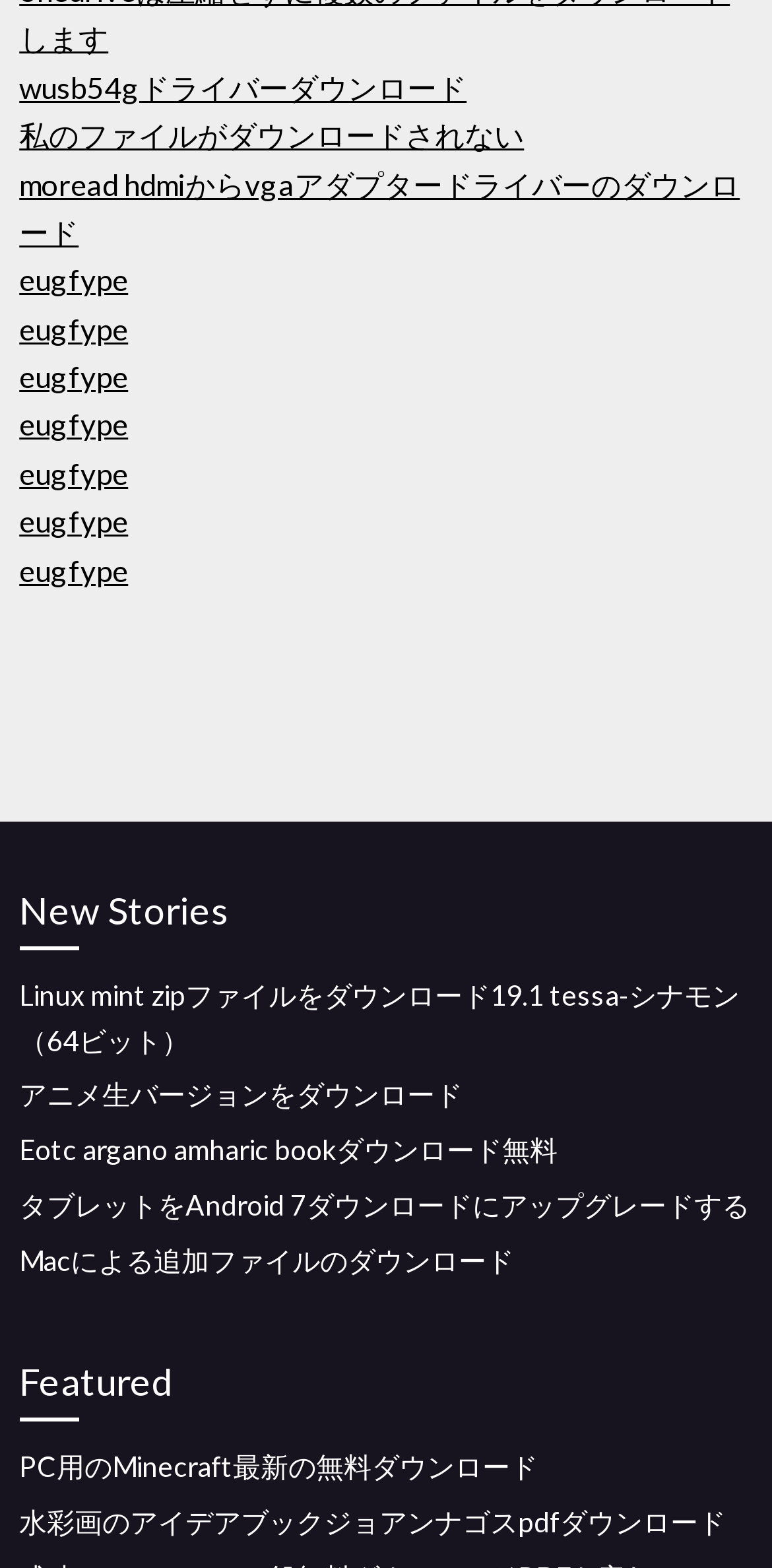Based on the element description, predict the bounding box coordinates (top-left x, top-left y, bottom-right x, bottom-right y) for the UI element in the screenshot: Eotc argano amharic bookダウンロード無料

[0.025, 0.722, 0.722, 0.744]